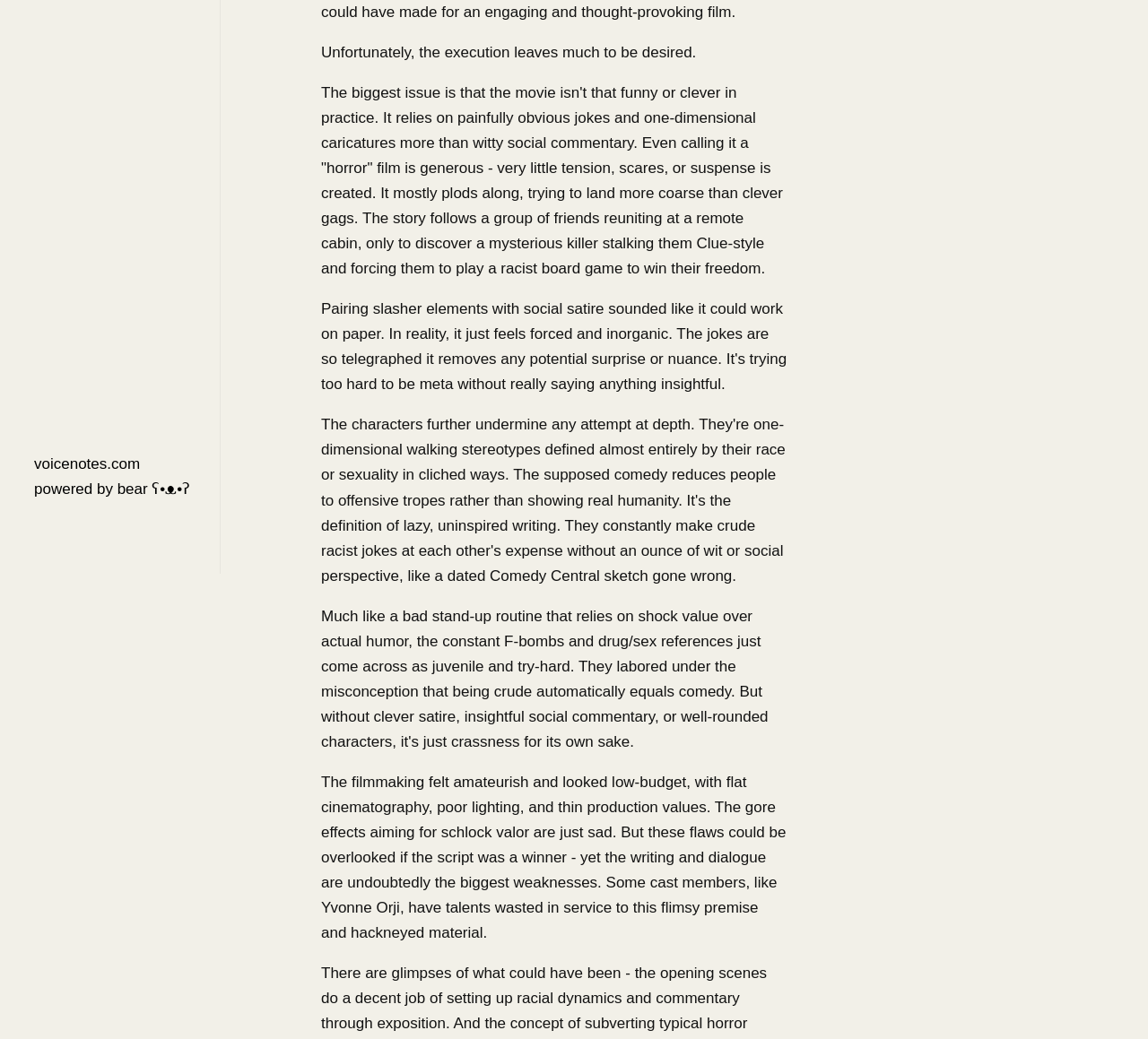Using the description "voicenotes.com", locate and provide the bounding box of the UI element.

[0.03, 0.438, 0.122, 0.455]